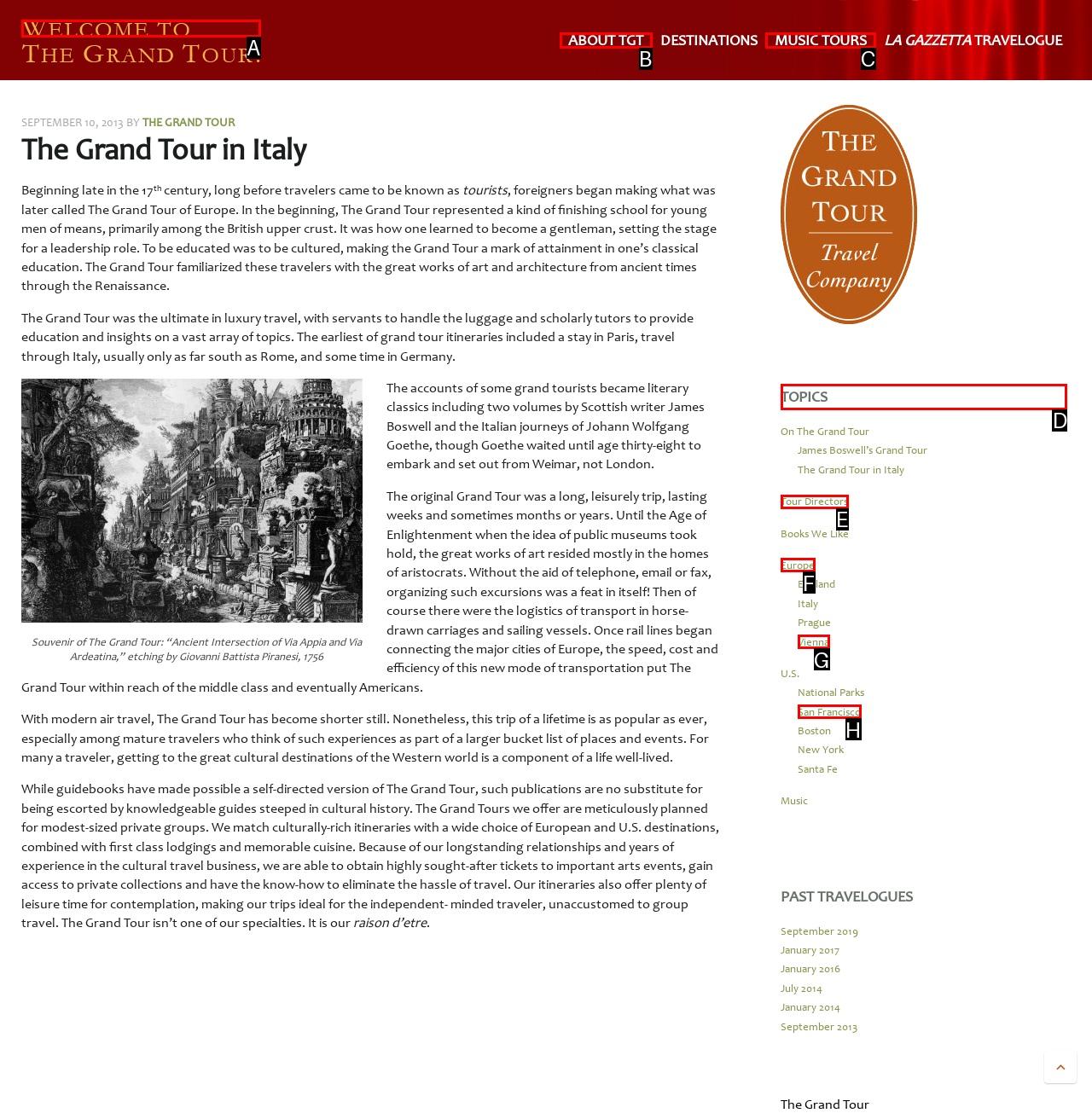Select the correct UI element to complete the task: Learn about TOPICS
Please provide the letter of the chosen option.

D